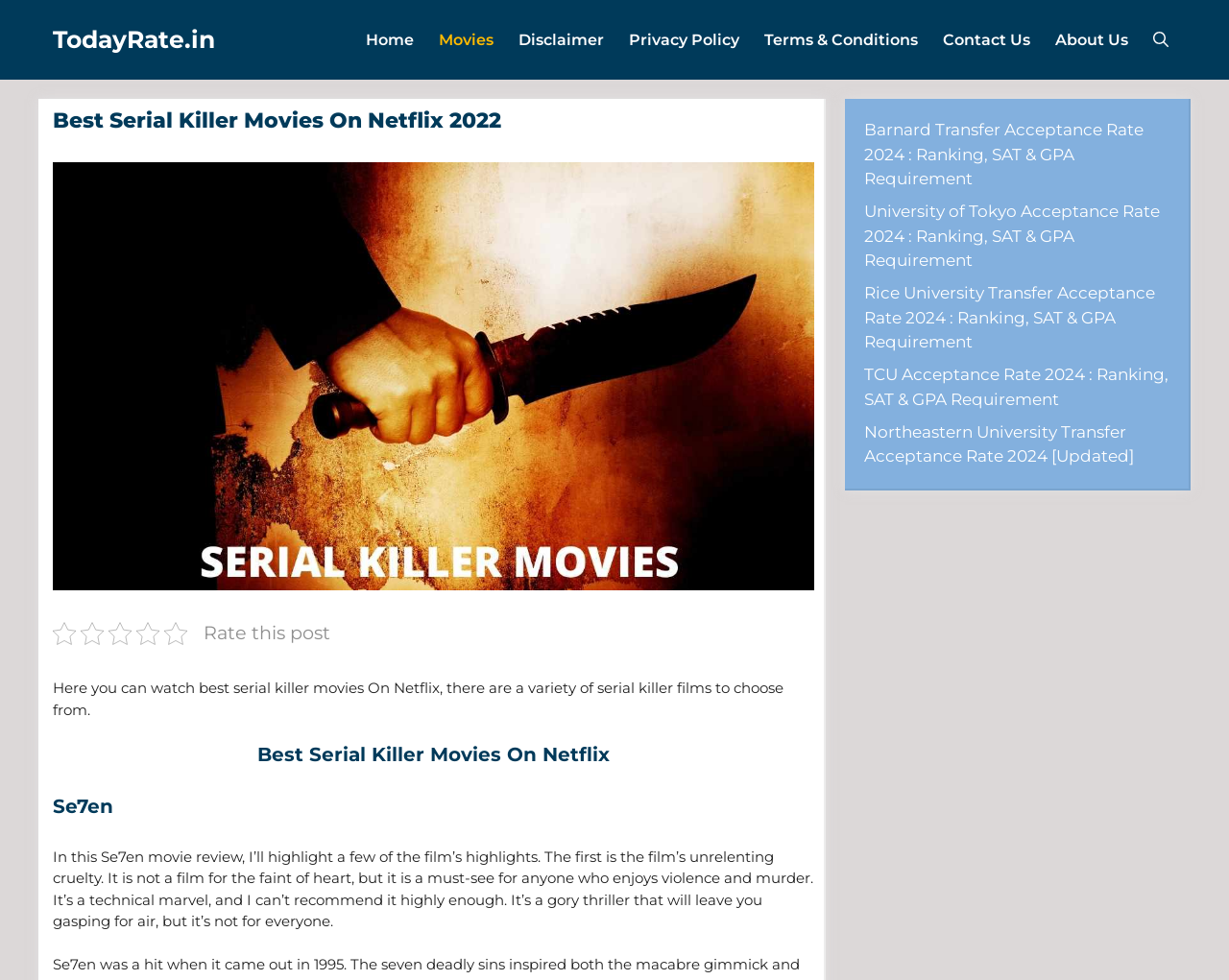Can you pinpoint the bounding box coordinates for the clickable element required for this instruction: "visit TodayRate.in"? The coordinates should be four float numbers between 0 and 1, i.e., [left, top, right, bottom].

[0.043, 0.0, 0.175, 0.081]